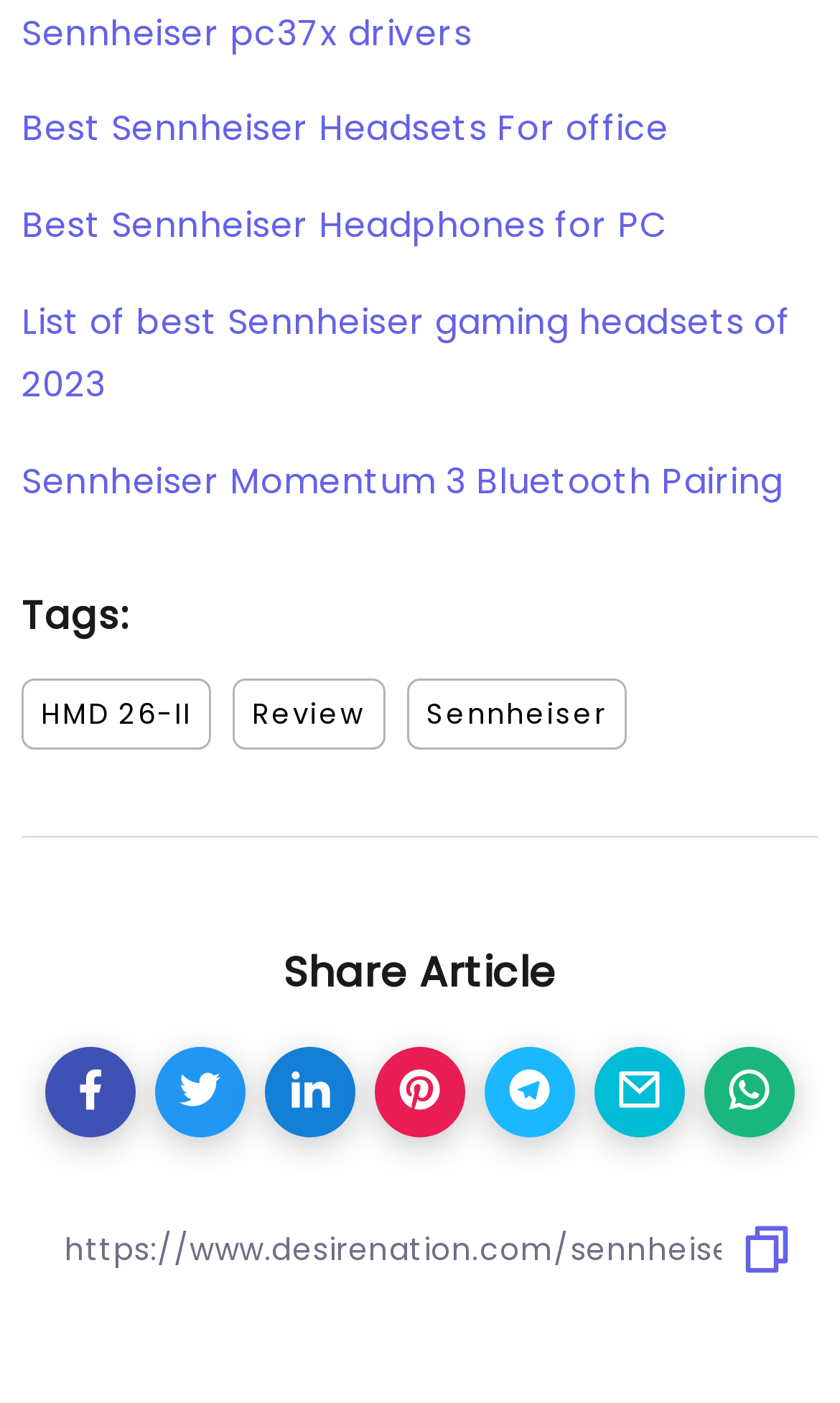Determine the bounding box coordinates for the area that should be clicked to carry out the following instruction: "Click on Sennheiser pc37x drivers".

[0.026, 0.005, 0.562, 0.041]